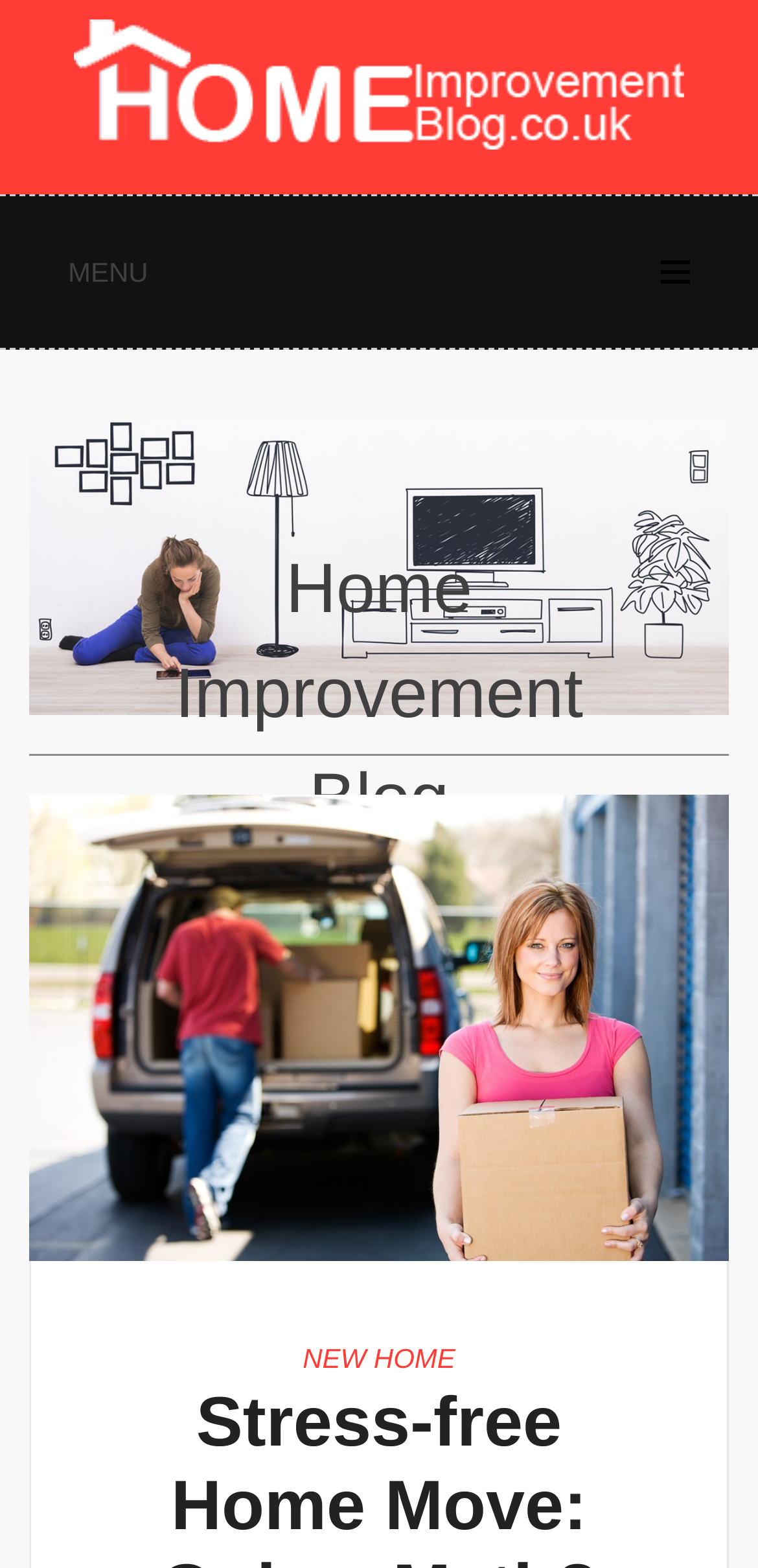What is the image below the 'MENU' text?
Based on the image, give a concise answer in the form of a single word or short phrase.

Snow